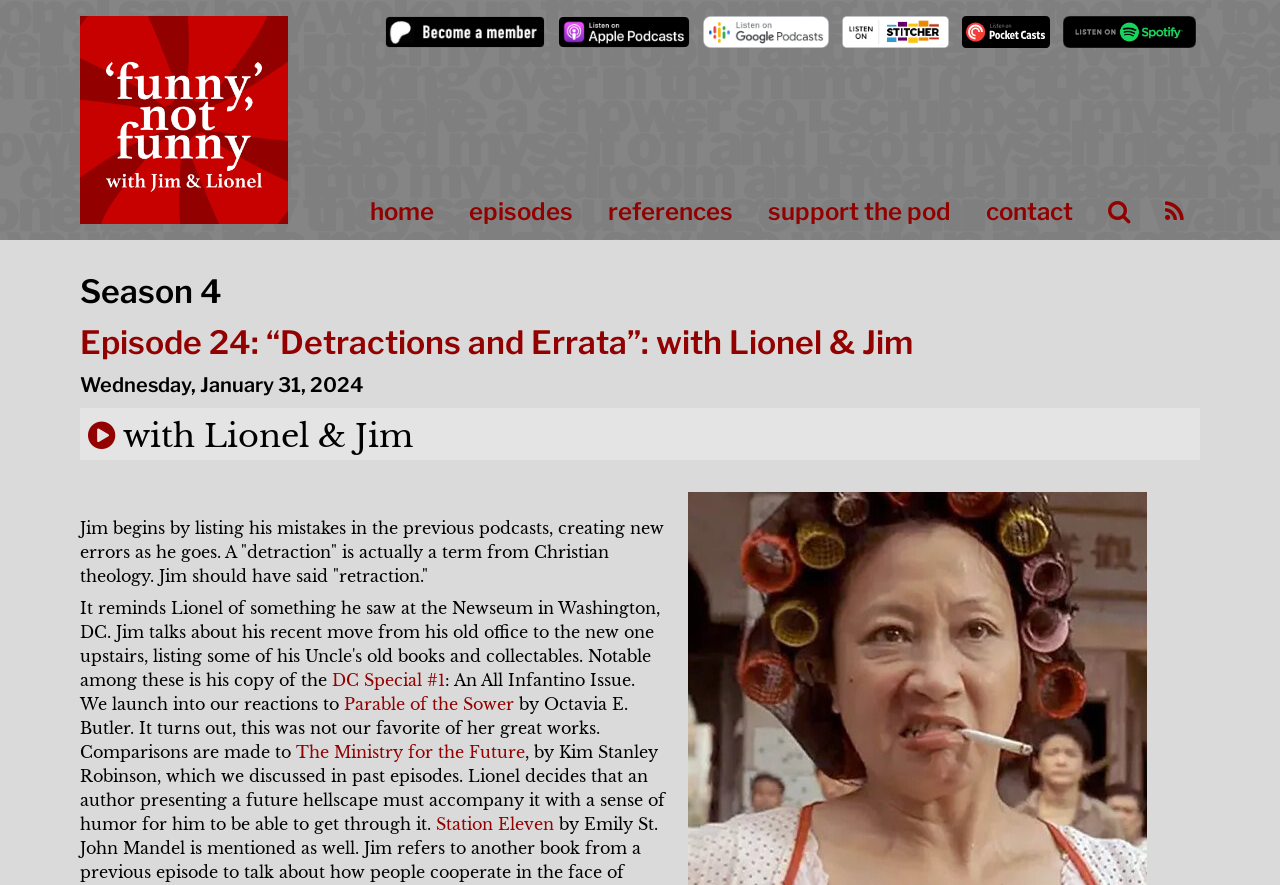Please provide the bounding box coordinates for the element that needs to be clicked to perform the following instruction: "listen on apple podcasts". The coordinates should be given as four float numbers between 0 and 1, i.e., [left, top, right, bottom].

[0.436, 0.018, 0.539, 0.054]